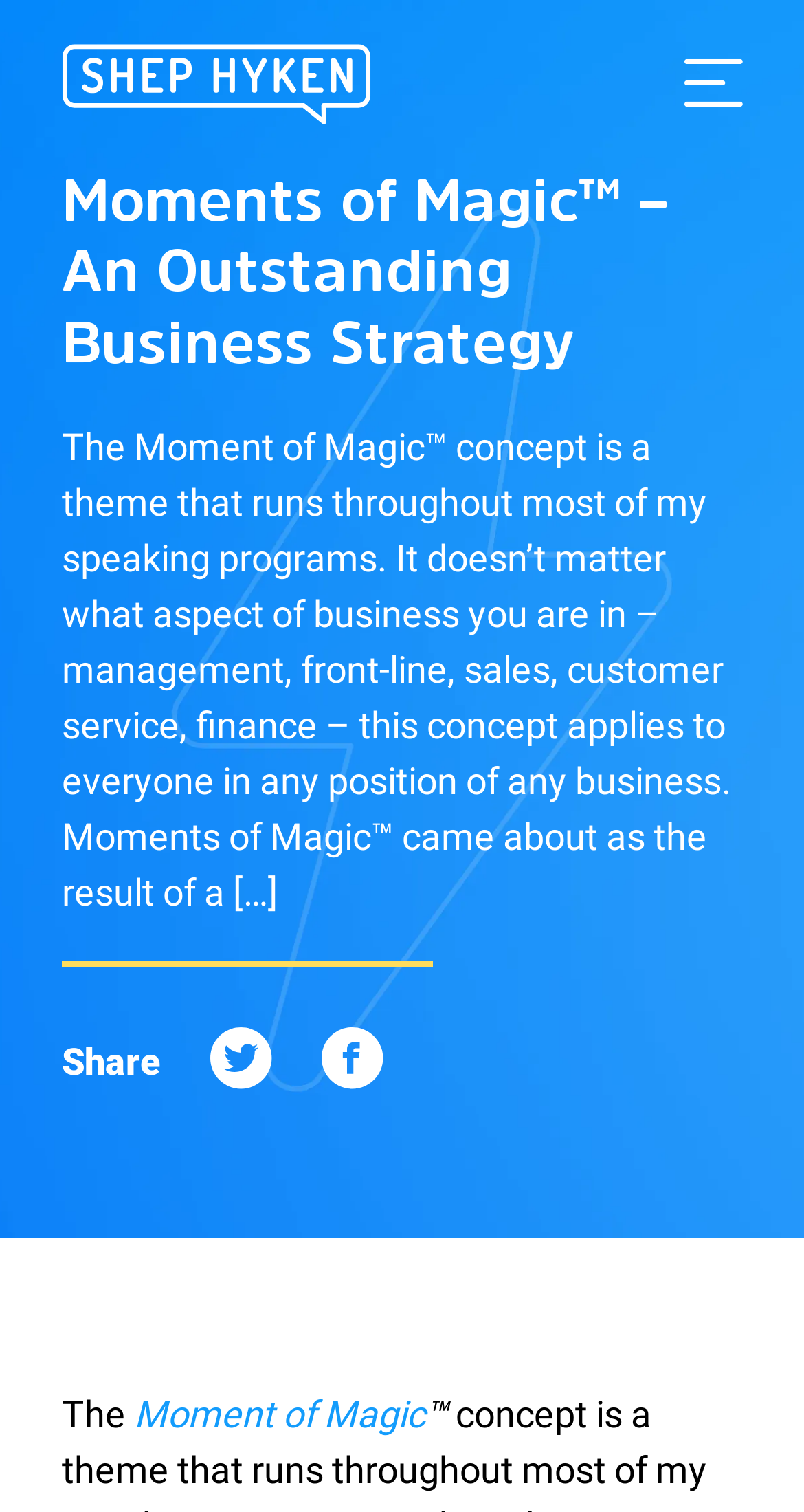Who is the customer service expert?
Observe the image and answer the question with a one-word or short phrase response.

Shep Hyken